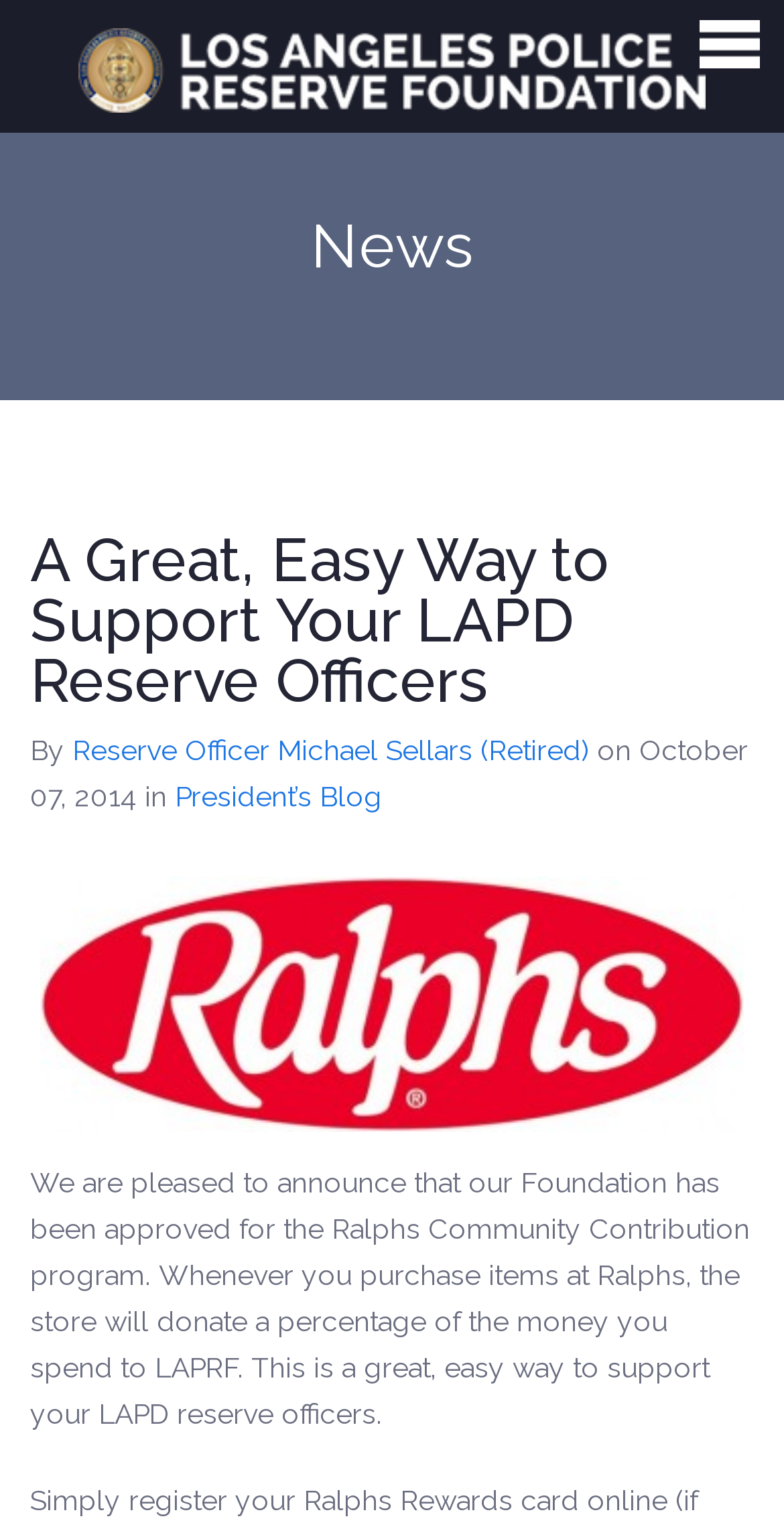Who wrote the latest article?
Kindly offer a comprehensive and detailed response to the question.

The author of the latest article can be found in the text 'By Reserve Officer Michael Sellars (Retired)' which is located below the heading 'News'.